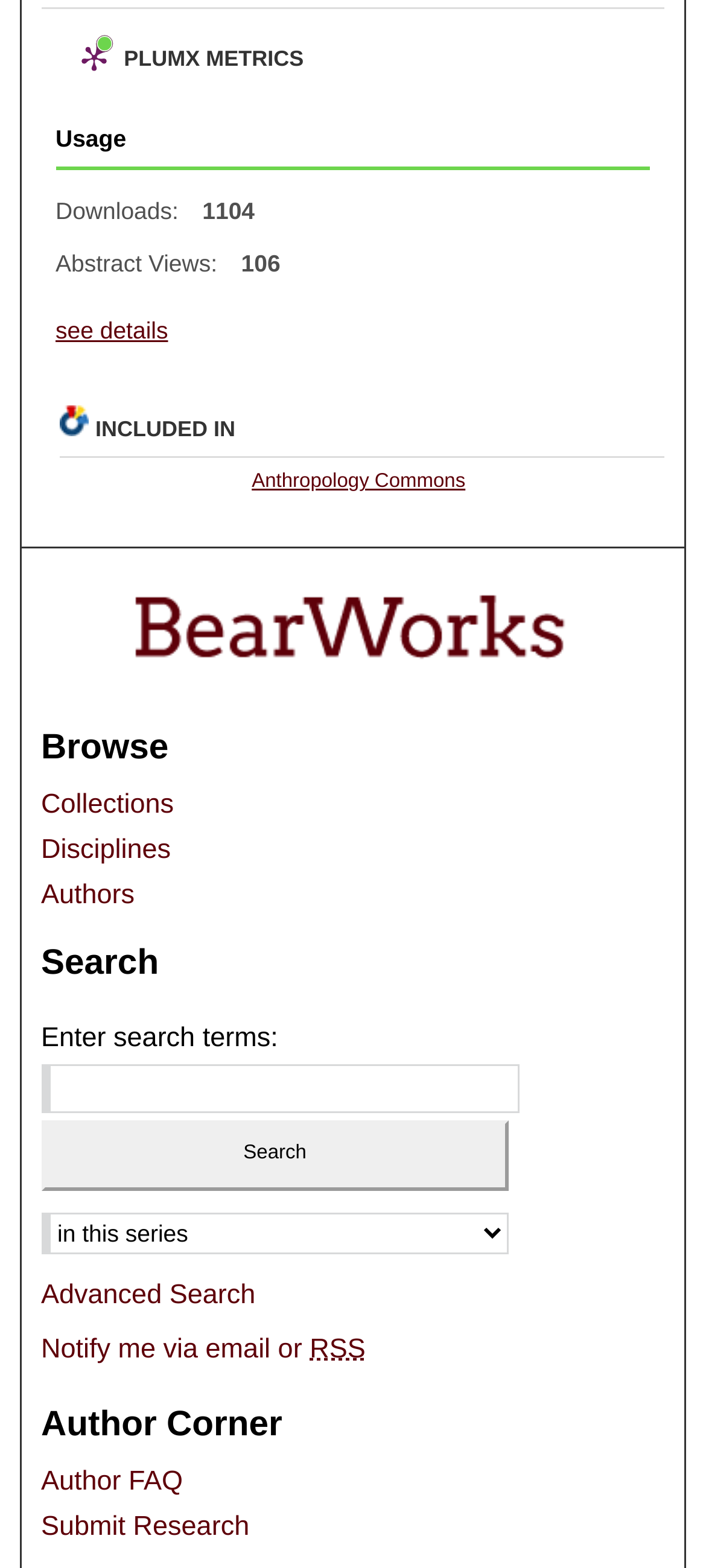Identify the bounding box coordinates of the element that should be clicked to fulfill this task: "Go to advanced search". The coordinates should be provided as four float numbers between 0 and 1, i.e., [left, top, right, bottom].

[0.058, 0.791, 0.362, 0.81]